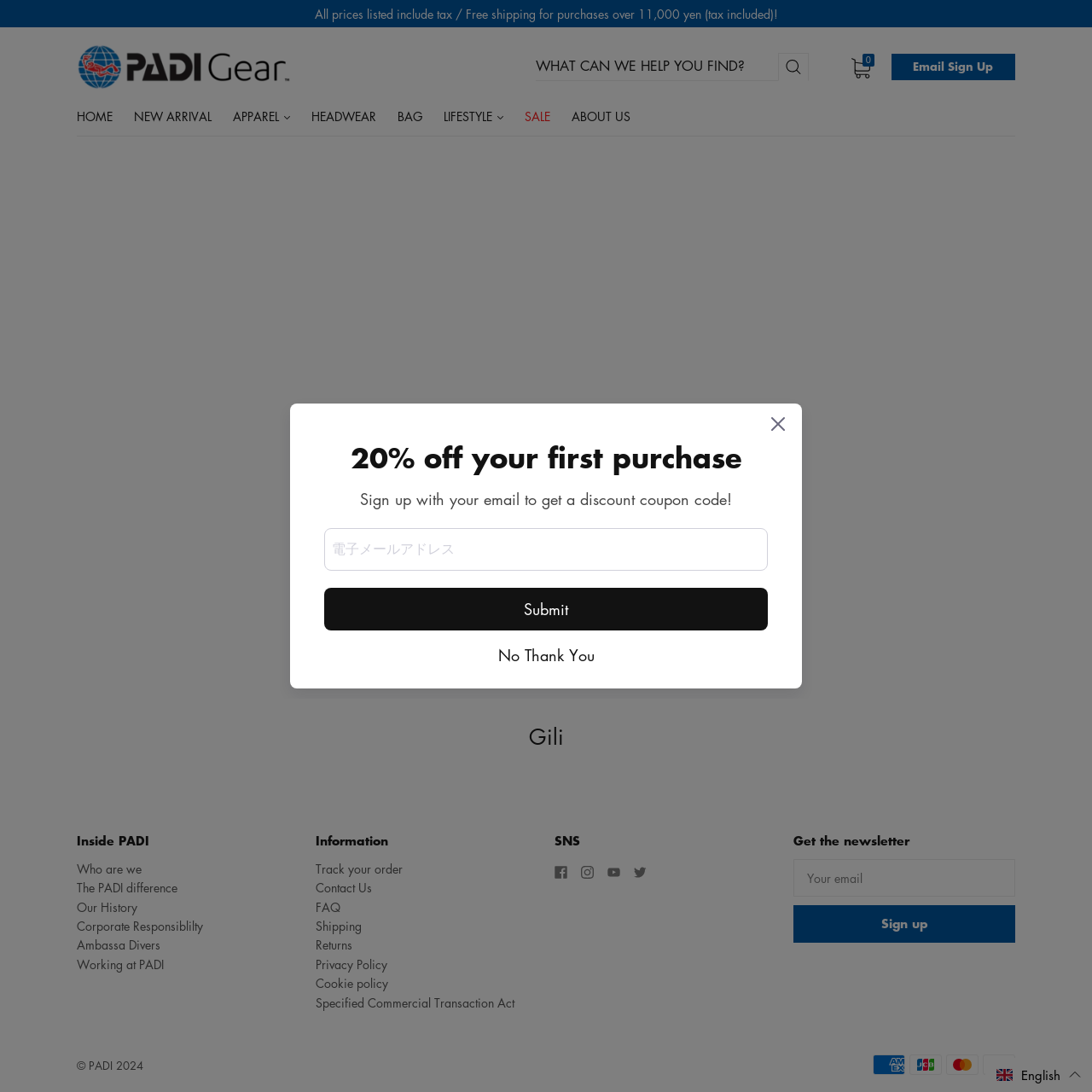Pinpoint the bounding box coordinates of the area that must be clicked to complete this instruction: "Search for products".

[0.491, 0.049, 0.741, 0.074]